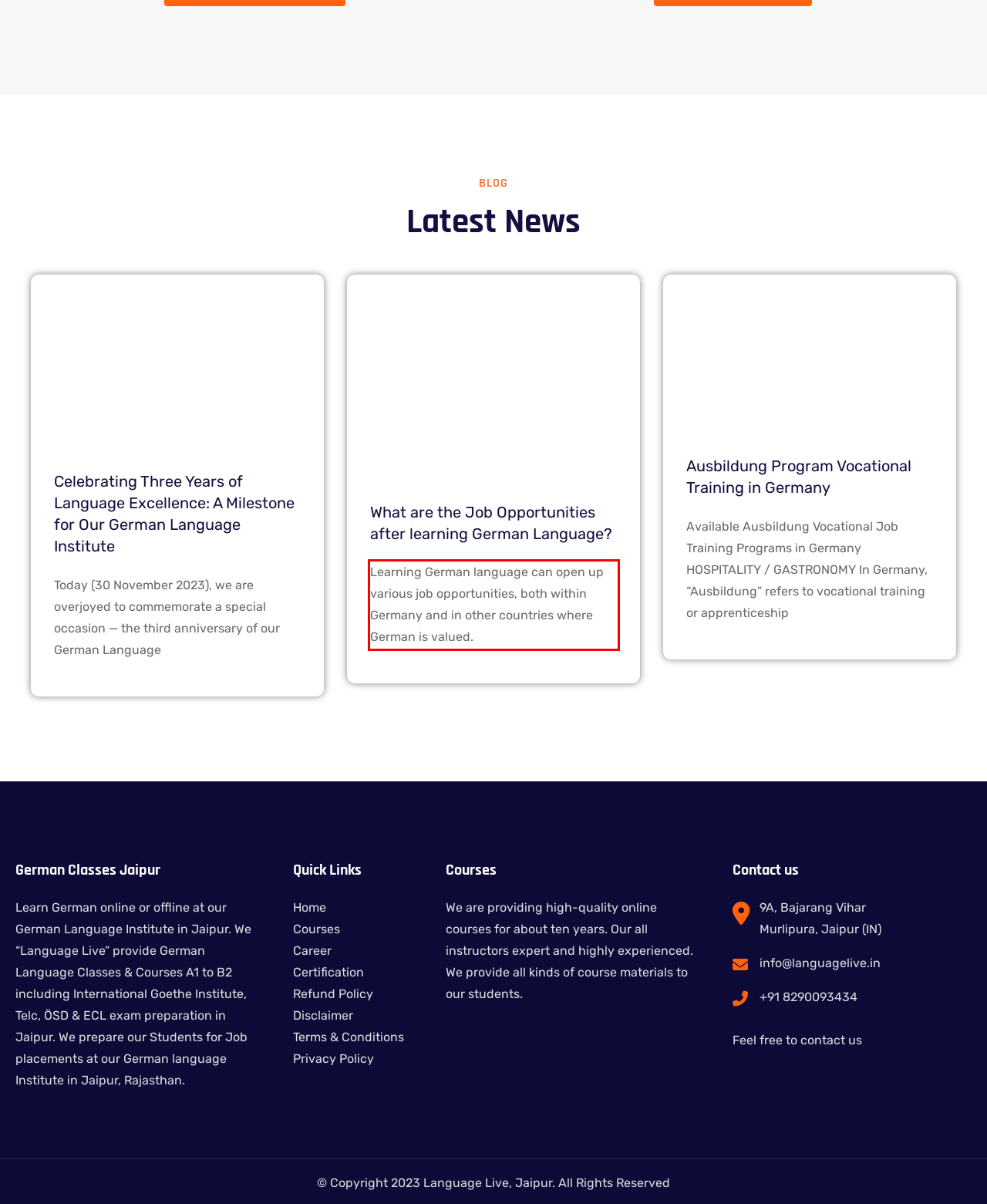You have a screenshot with a red rectangle around a UI element. Recognize and extract the text within this red bounding box using OCR.

Learning German language can open up various job opportunities, both within Germany and in other countries where German is valued.